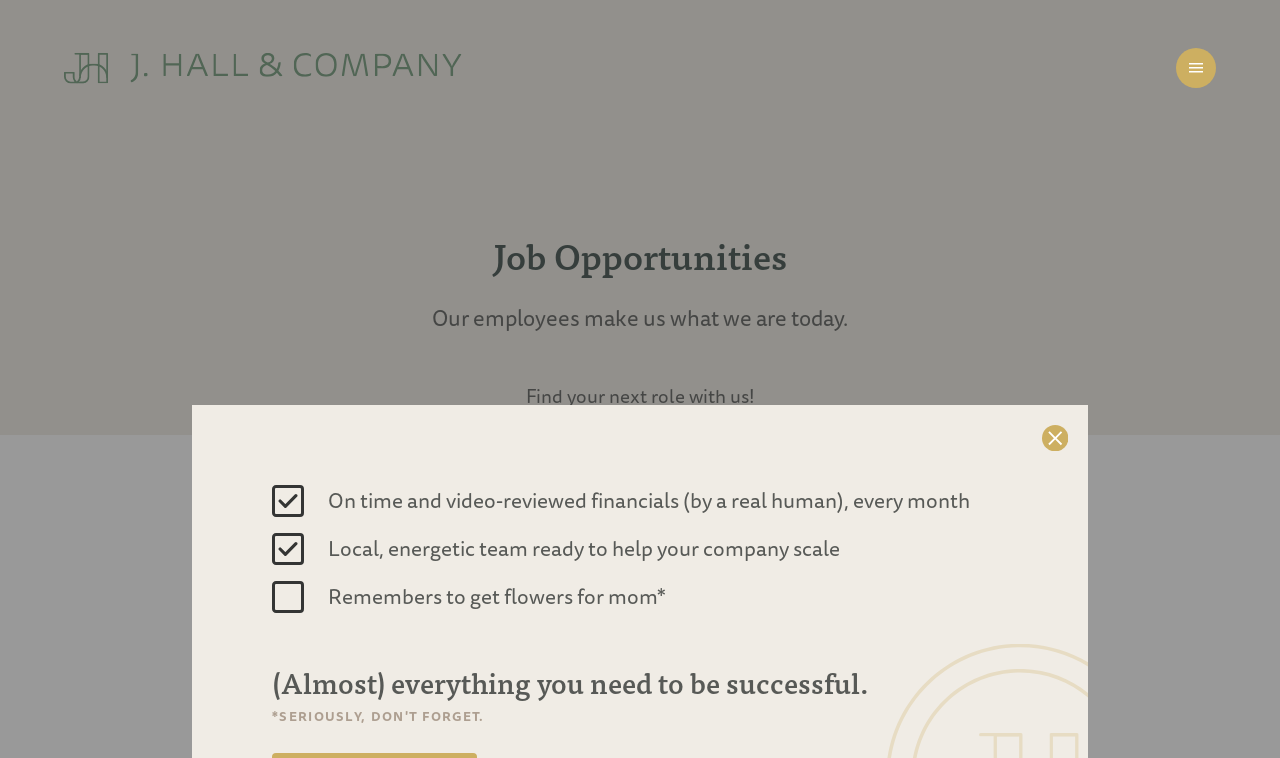Determine the bounding box coordinates in the format (top-left x, top-left y, bottom-right x, bottom-right y). Ensure all values are floating point numbers between 0 and 1. Identify the bounding box of the UI element described by: name="fields[yourName][firstName]" placeholder="eg. Peter"

[0.312, 0.92, 0.494, 0.971]